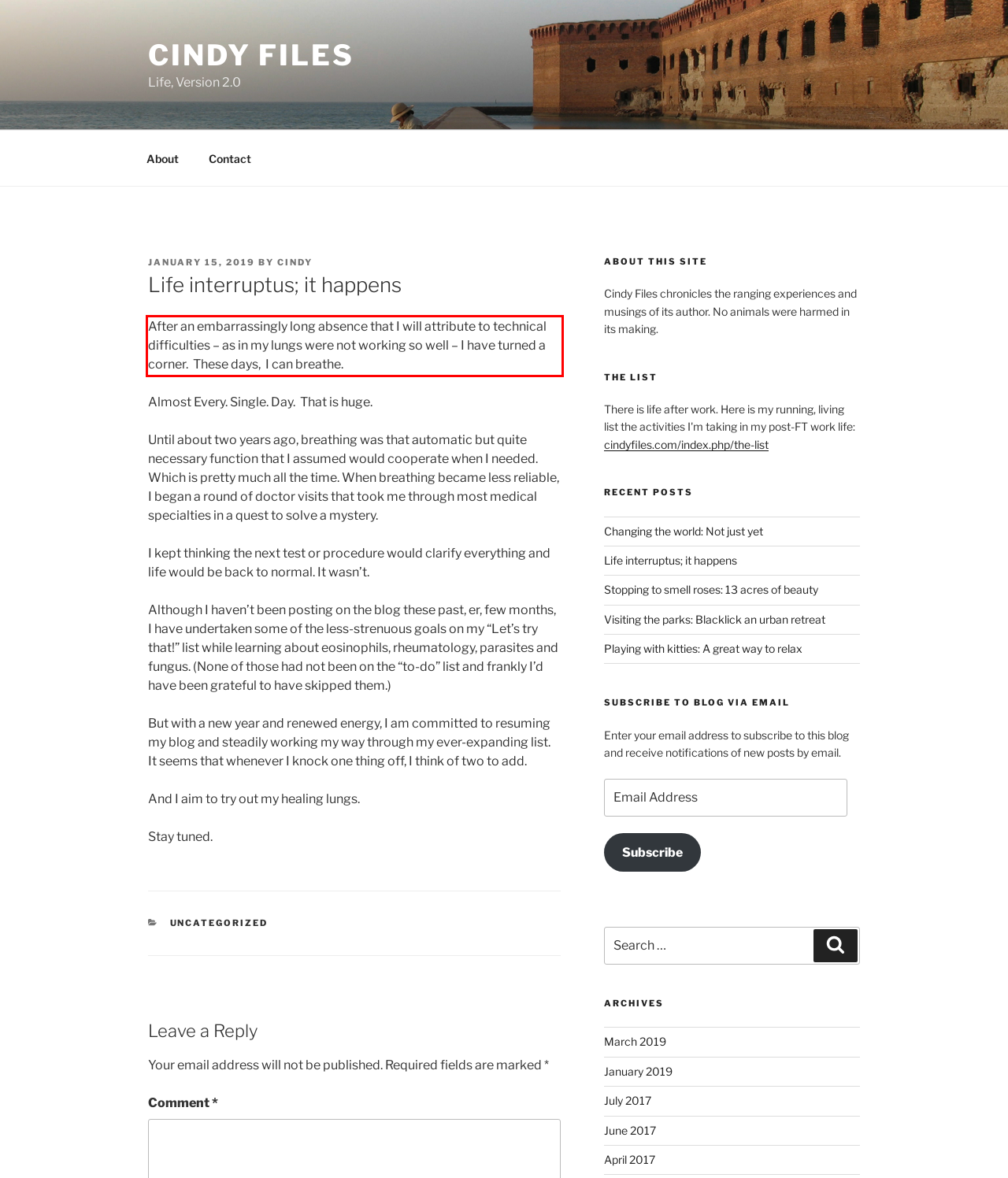Using the provided webpage screenshot, identify and read the text within the red rectangle bounding box.

After an embarrassingly long absence that I will attribute to technical difficulties – as in my lungs were not working so well – I have turned a corner. These days, I can breathe.